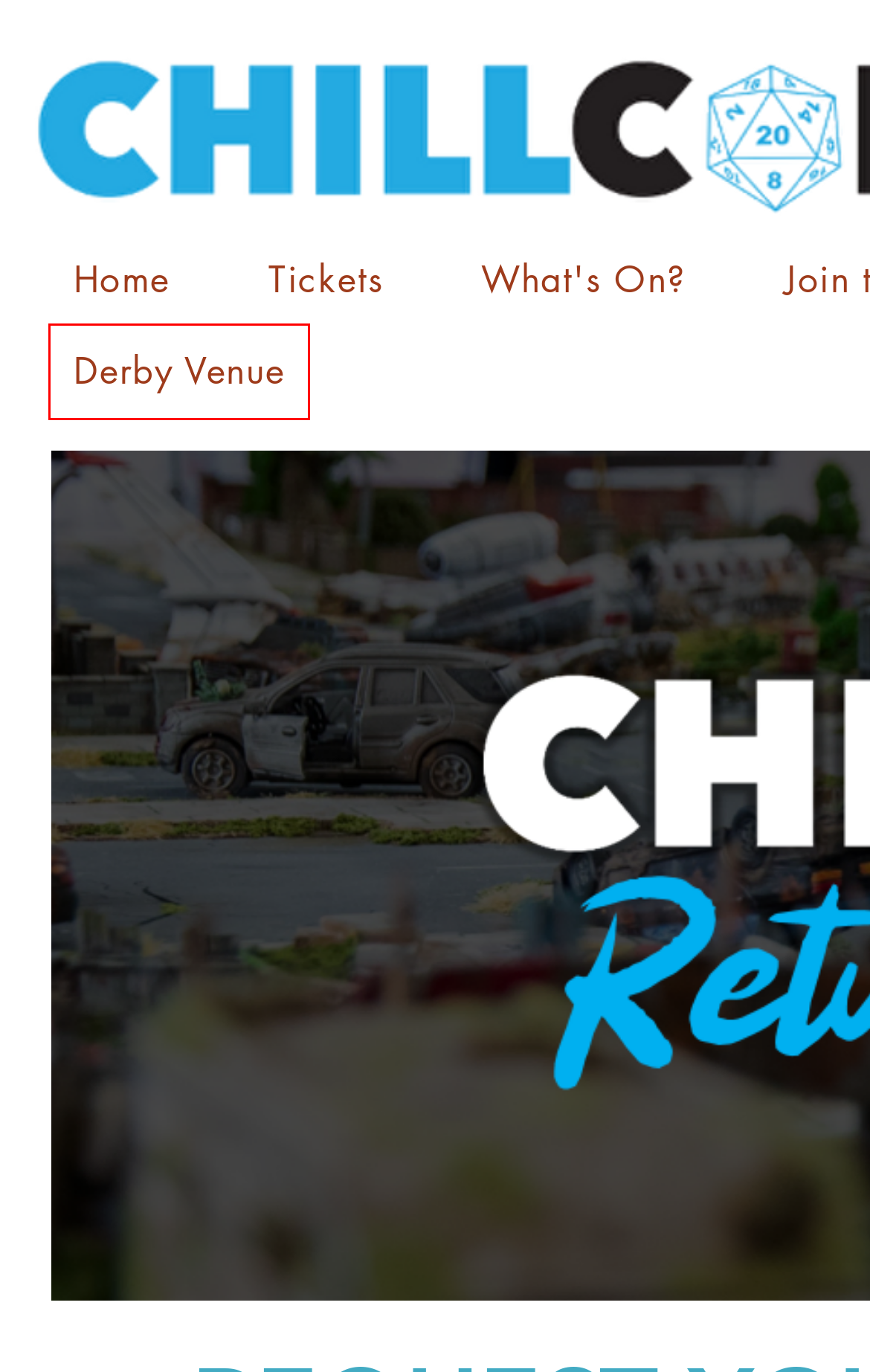You have a screenshot of a webpage with a red rectangle bounding box. Identify the best webpage description that corresponds to the new webpage after clicking the element within the red bounding box. Here are the candidates:
A. Join the 'Crew' | CHILLCON
B. Tickets | CHILLCON
C. Maintenance  | CHILLCON
D. Home | CHILLCON
E. Contact Us | CHILLCON
F. Derby Venue | CHILLCON
G. Press | CHILLCON
H. What's On? | CHILLCON

F